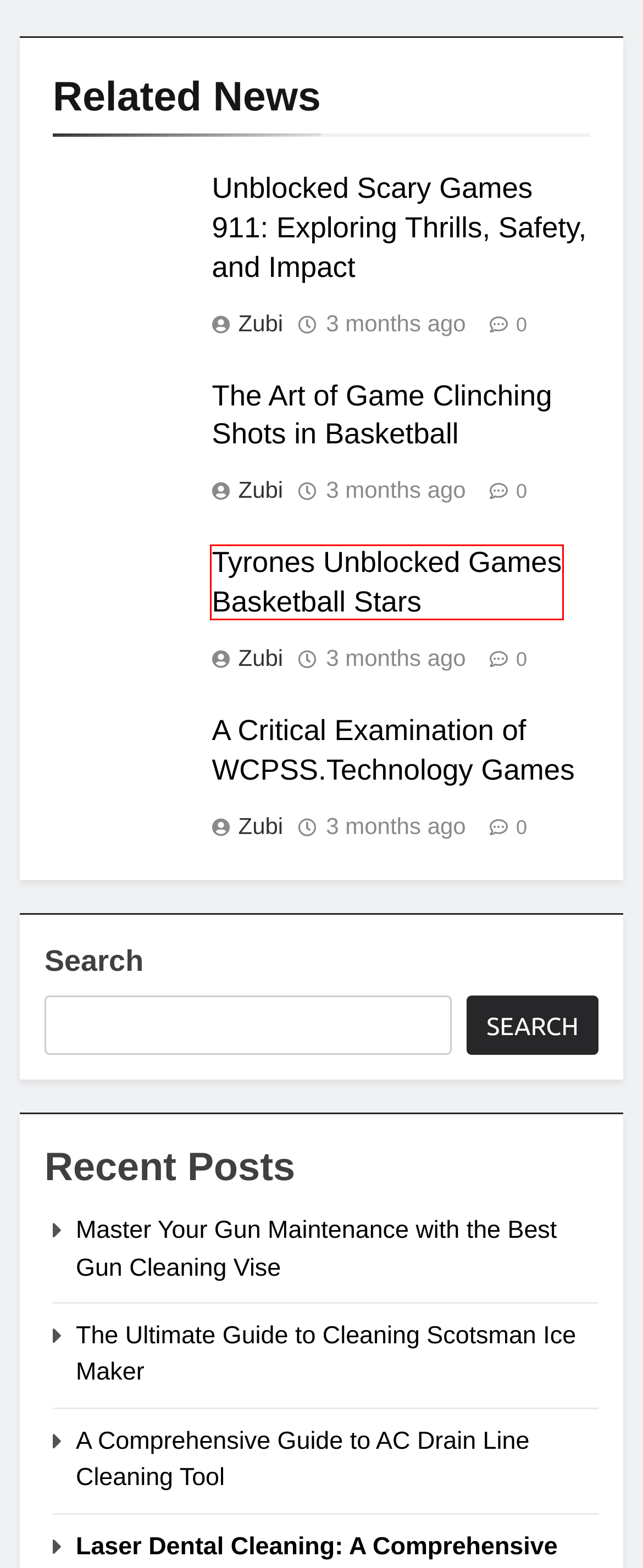You are given a screenshot of a webpage with a red rectangle bounding box around an element. Choose the best webpage description that matches the page after clicking the element in the bounding box. Here are the candidates:
A. A Comprehensive Guide to AC Drain Line Cleaning Tool - Educated Valley
B. The Art of Game Clinching Shots in Basketball - Educated Valley
C. Tyrones Unblocked Games Basketball Stars - Educated Valley
D. The Ultimate Guide to Cleaning Scotsman Ice Maker - Educated Valley
E. A Critical Examination of WCPSS.Technology Games - Educated Valley
F. Master Your Gun Maintenance with the Best Gun Cleaning Vise - Educated Valley
G. Unblocked Scary Games 911: Exploring Thrills, Safety, and Impact - Educated Valley
H. The 75 Best Animated Series of All-Time, Ranked — Cartoons, Anime, TV

C